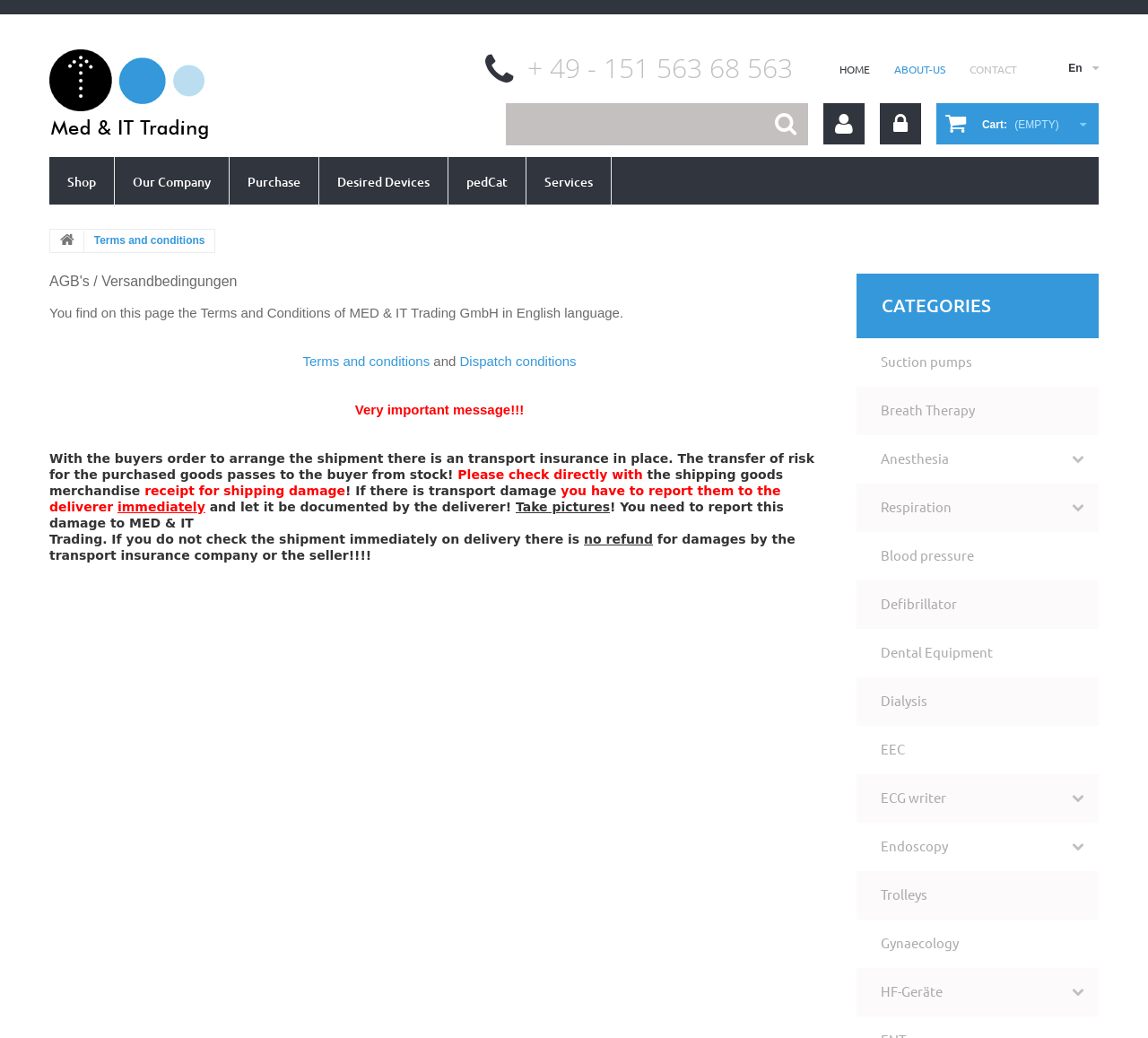Respond to the question below with a single word or phrase:
What should the buyer do if there is transport damage?

Report to deliverer and MED & IT